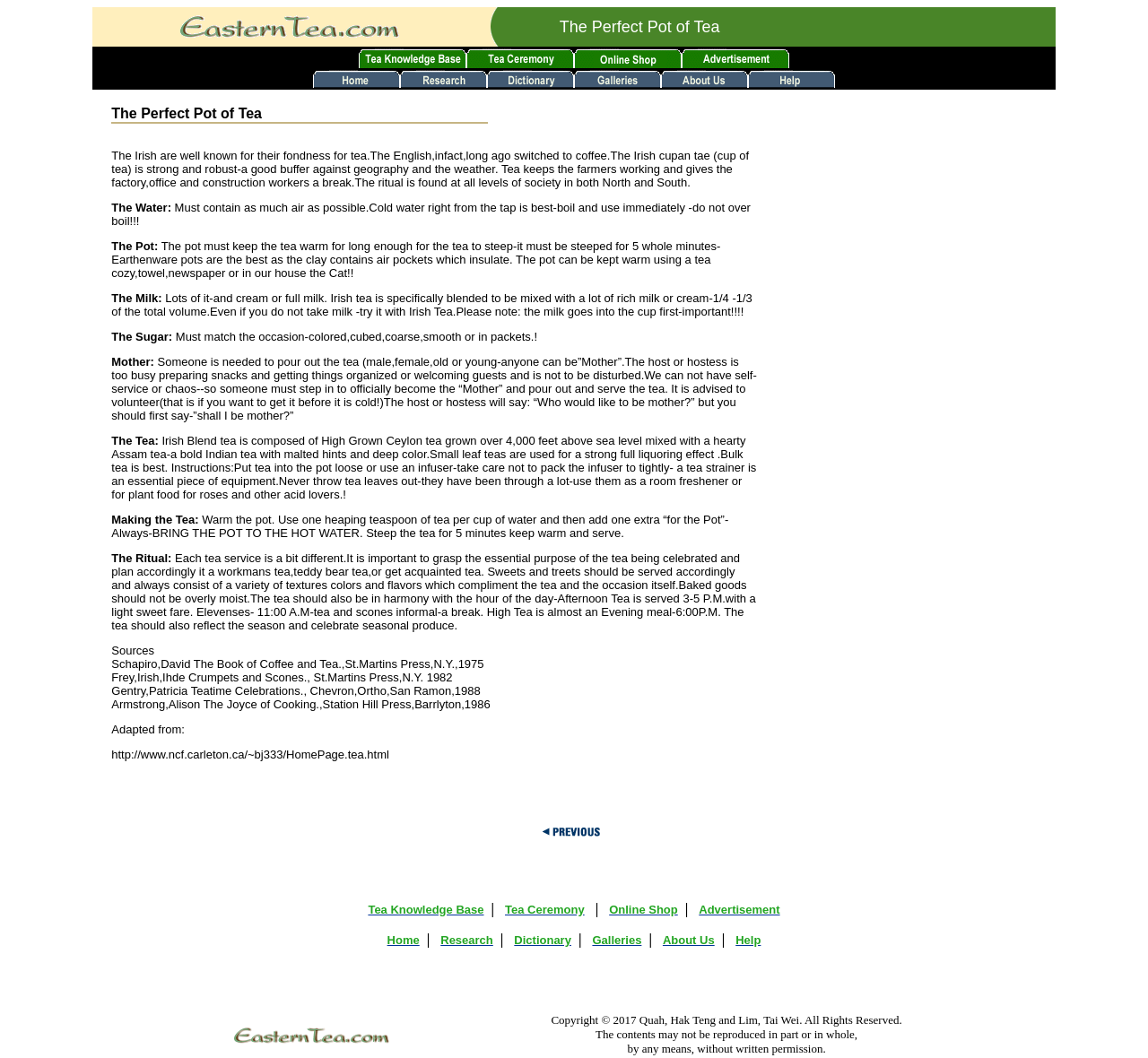Use a single word or phrase to answer the question: 
What is the main topic of this webpage?

Tea